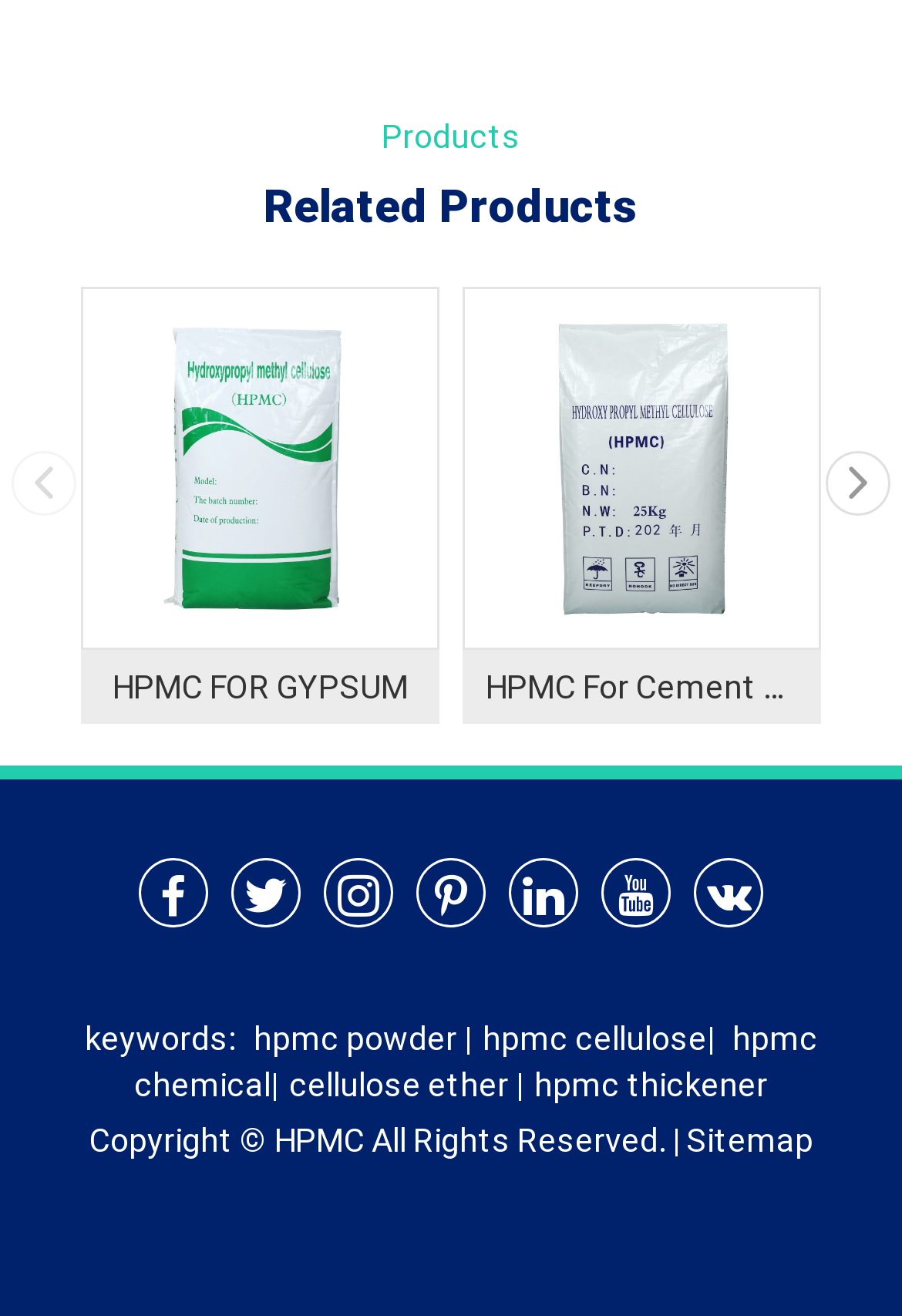Identify the bounding box of the HTML element described as: "alt="HPMC For Cement Mortar"".

[0.515, 0.22, 0.908, 0.492]